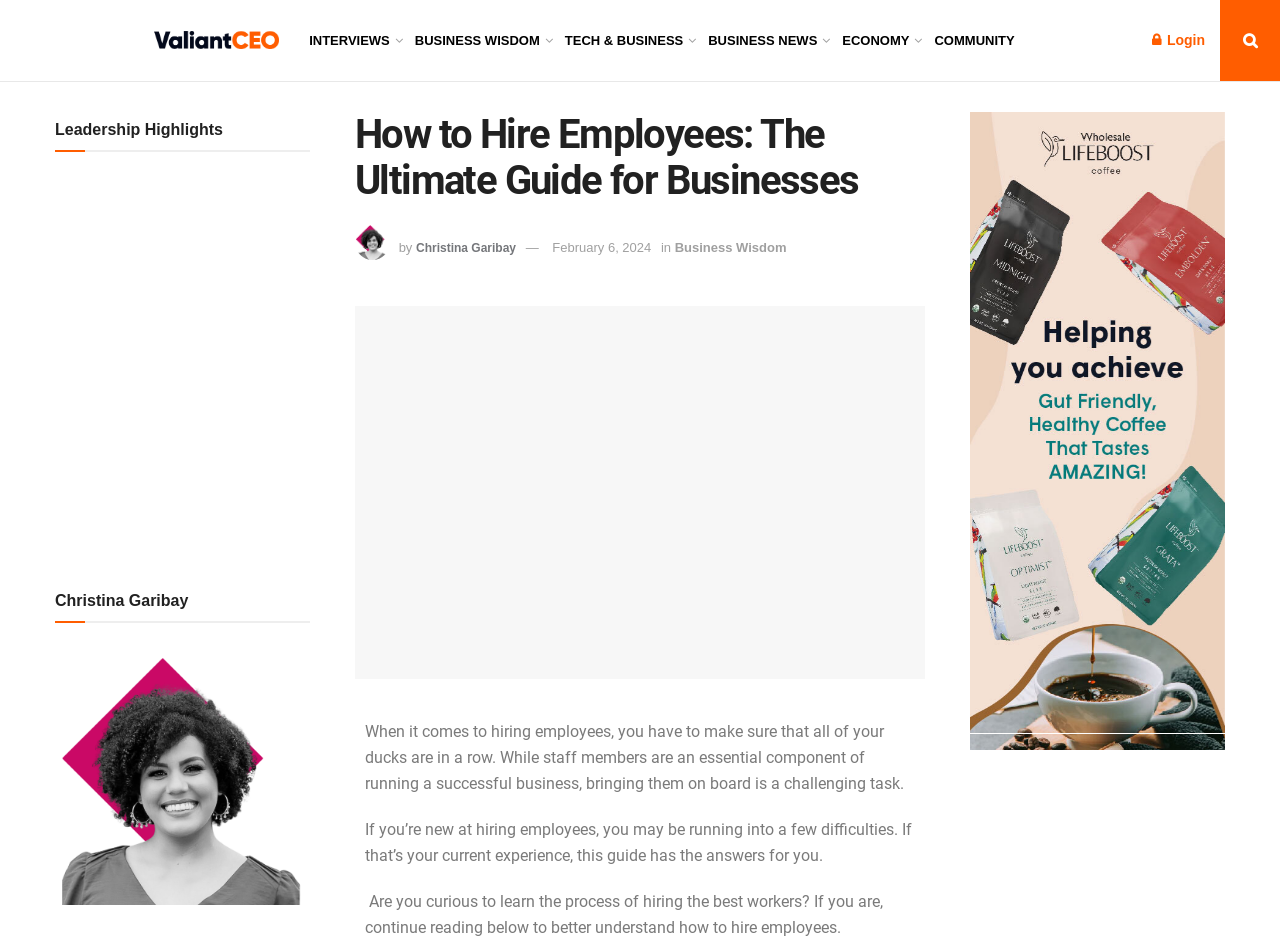Identify the coordinates of the bounding box for the element that must be clicked to accomplish the instruction: "Click on the ValiantCEO logo".

[0.119, 0.029, 0.218, 0.057]